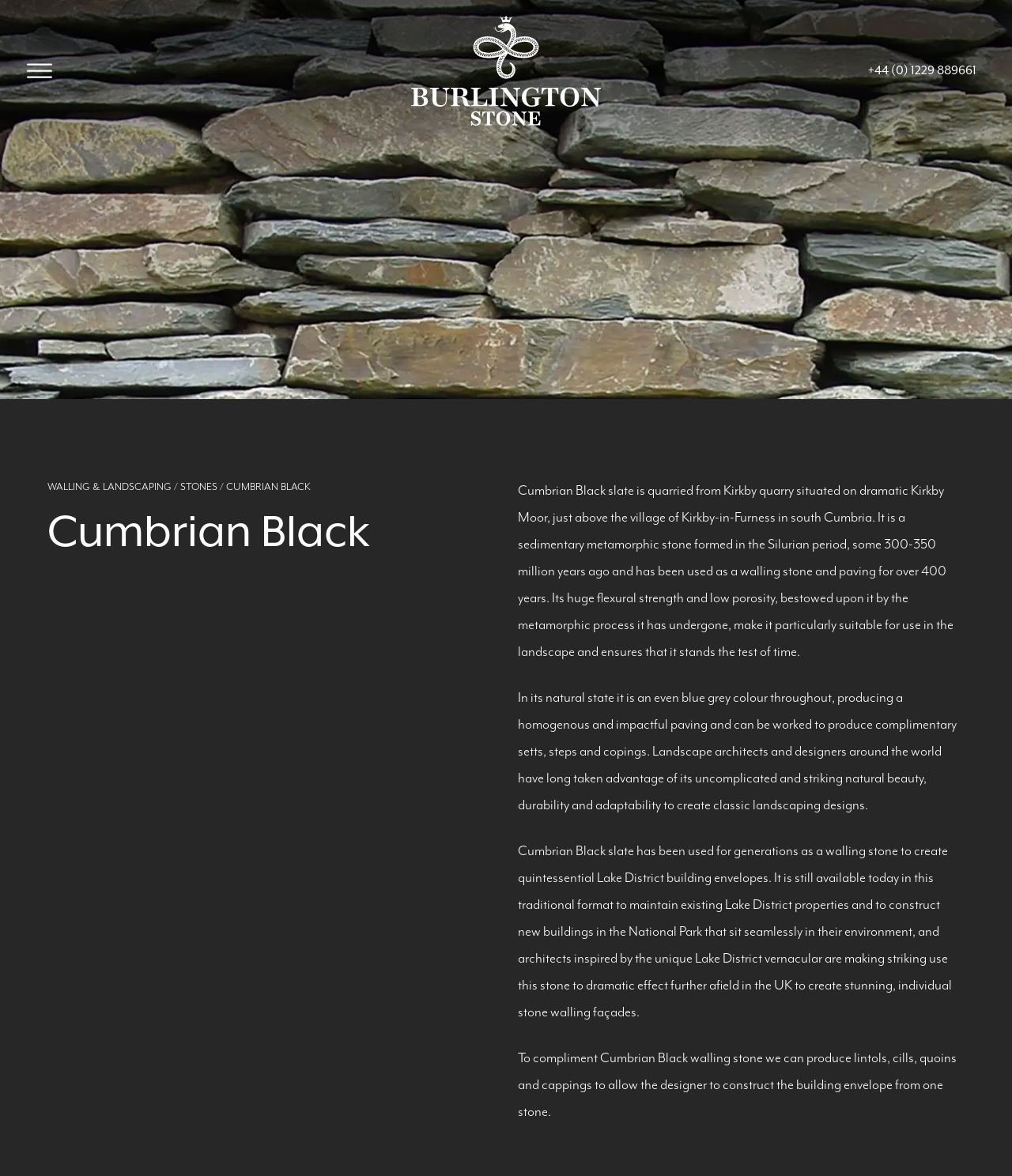Provide the bounding box coordinates of the UI element that matches the description: "STONES".

[0.178, 0.408, 0.215, 0.419]